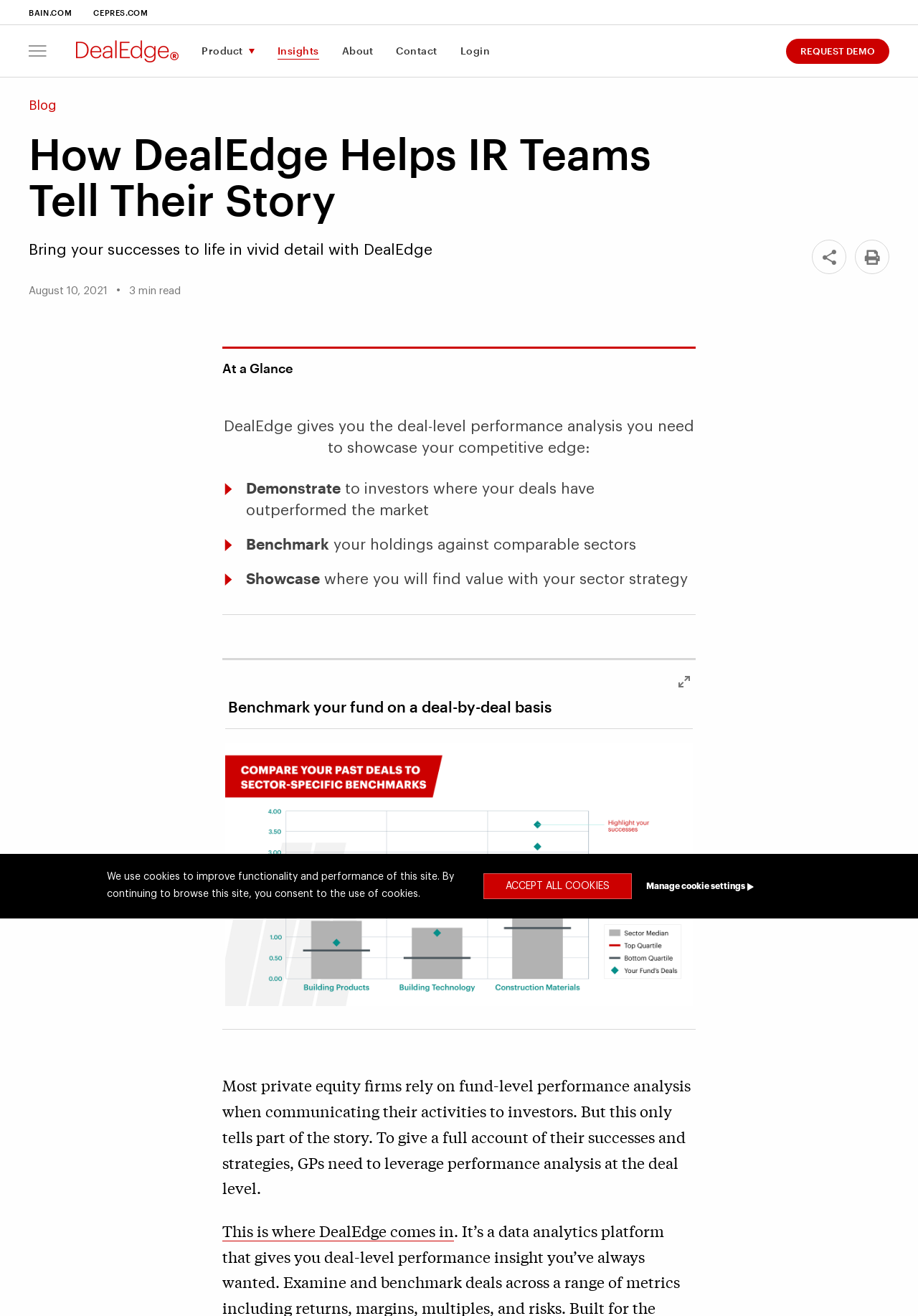Find the bounding box coordinates of the element to click in order to complete this instruction: "Click the 'Main navigation logo link'". The bounding box coordinates must be four float numbers between 0 and 1, denoted as [left, top, right, bottom].

[0.083, 0.03, 0.195, 0.047]